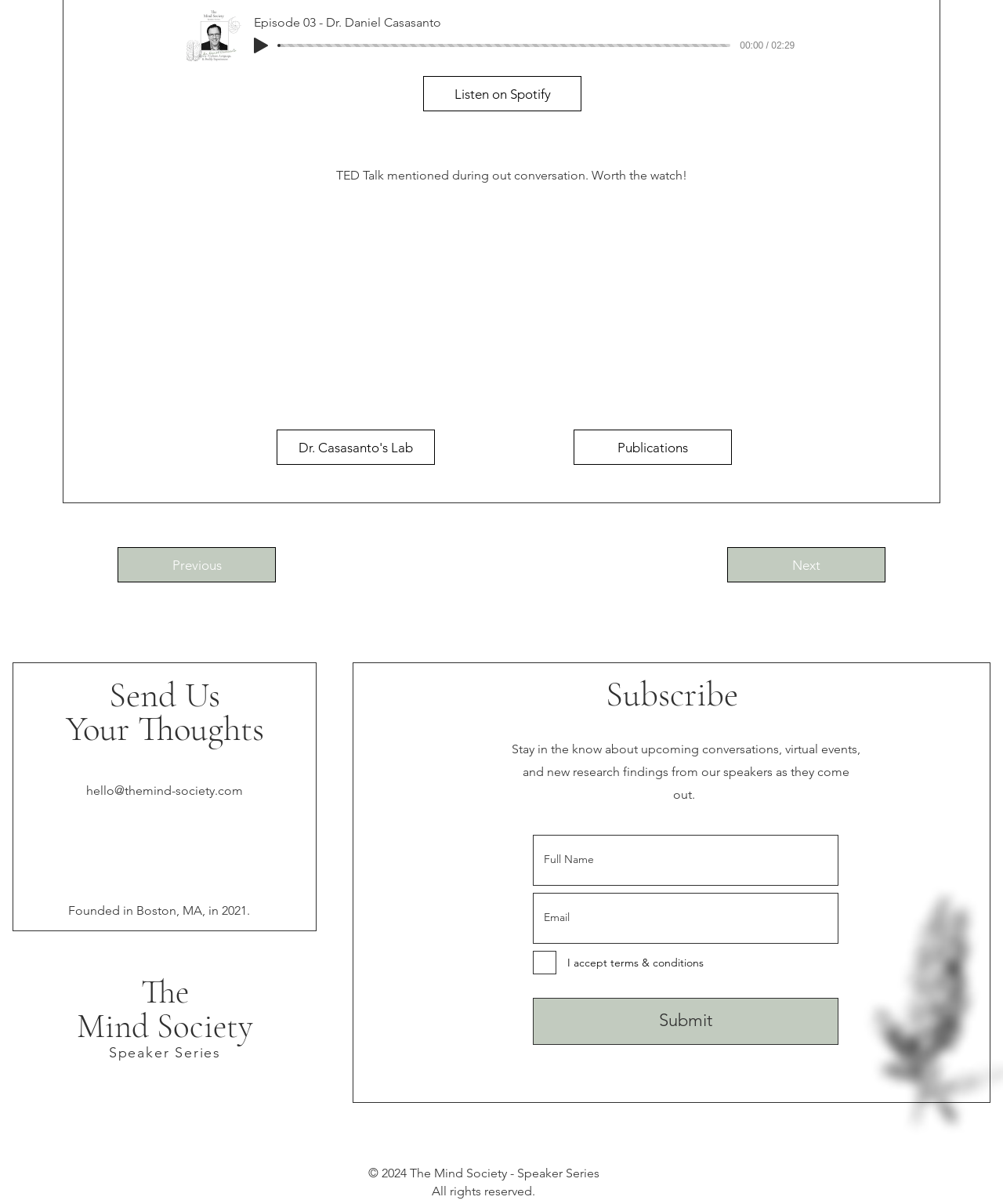Determine the bounding box coordinates for the element that should be clicked to follow this instruction: "Submit the subscription form". The coordinates should be given as four float numbers between 0 and 1, in the format [left, top, right, bottom].

[0.531, 0.829, 0.836, 0.868]